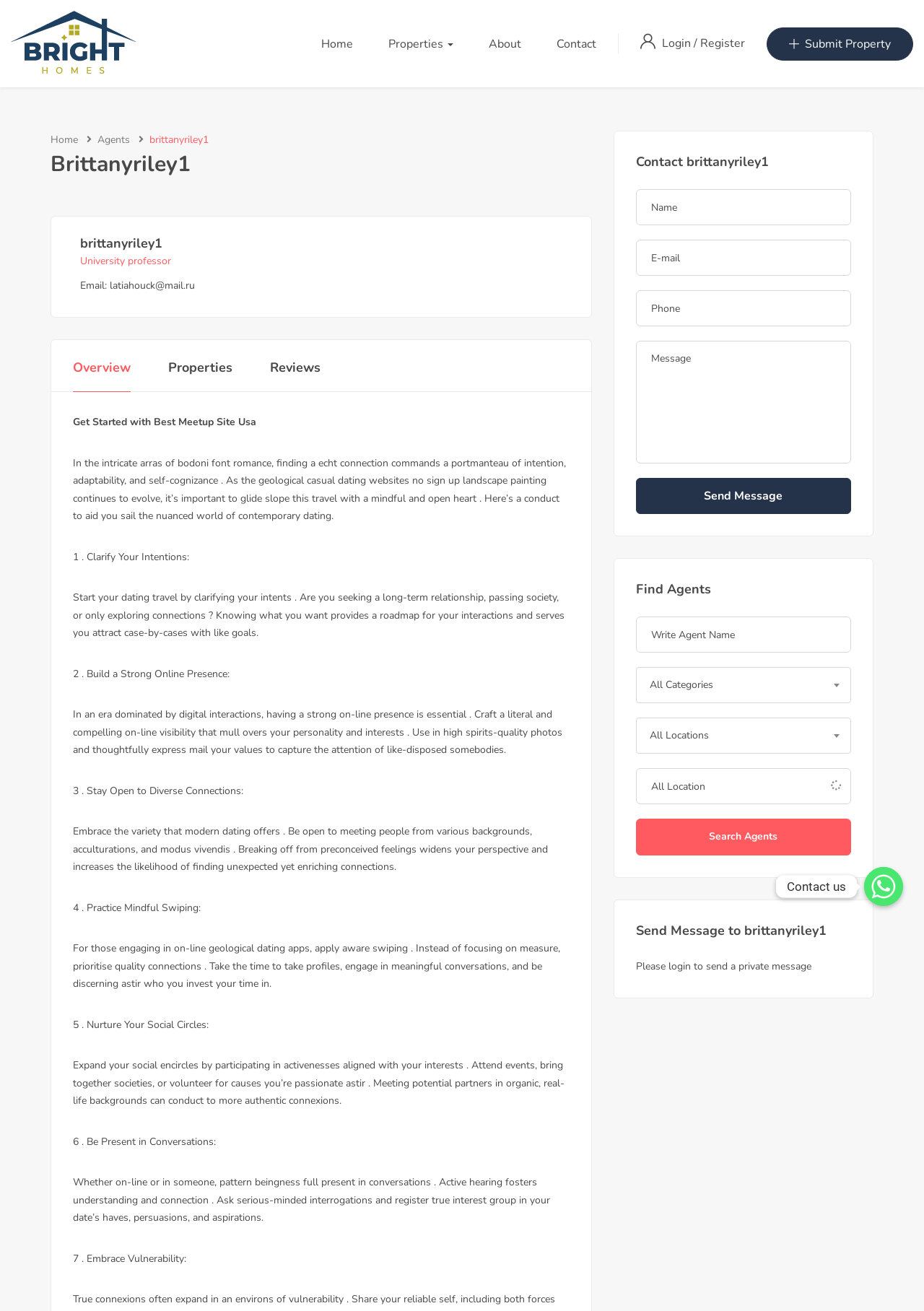Using the information in the image, give a comprehensive answer to the question: 
What is the email address of brittanyriley1?

The email address of brittanyriley1 is provided in the static text 'Email: latiahouck@mail.ru' under the heading 'Brittanyriley1'.